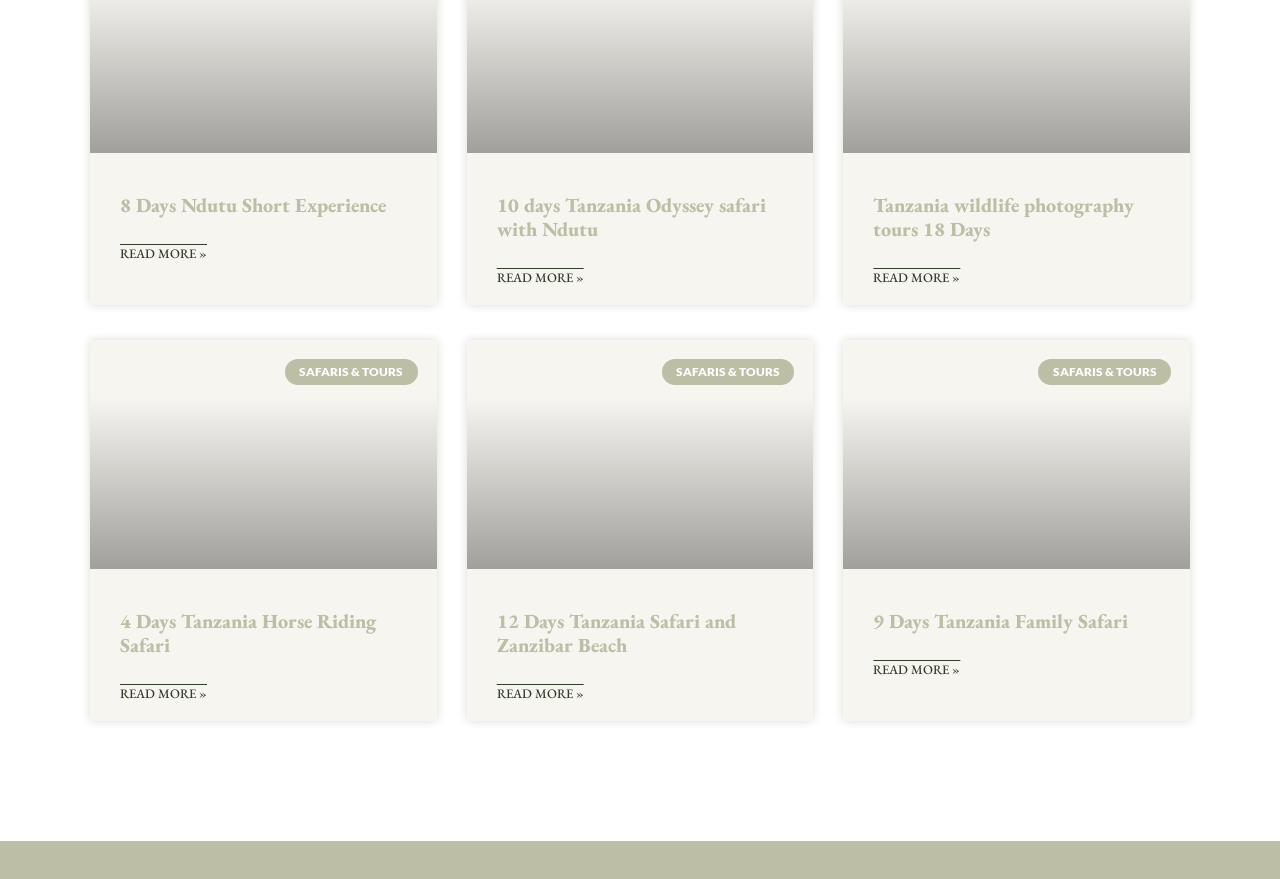Answer this question in one word or a short phrase: What is the theme of the '4 Days Tanzania Horse Riding Safari' tour?

Horse Riding